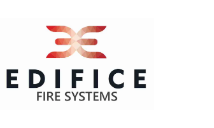What is the color scheme of the abstract symbol?
Offer a detailed and exhaustive answer to the question.

The abstract symbol above the text in the logo features geometric shapes in warm hues of red and peach, which suggests a modern and professional aesthetic associated with fire safety solutions.